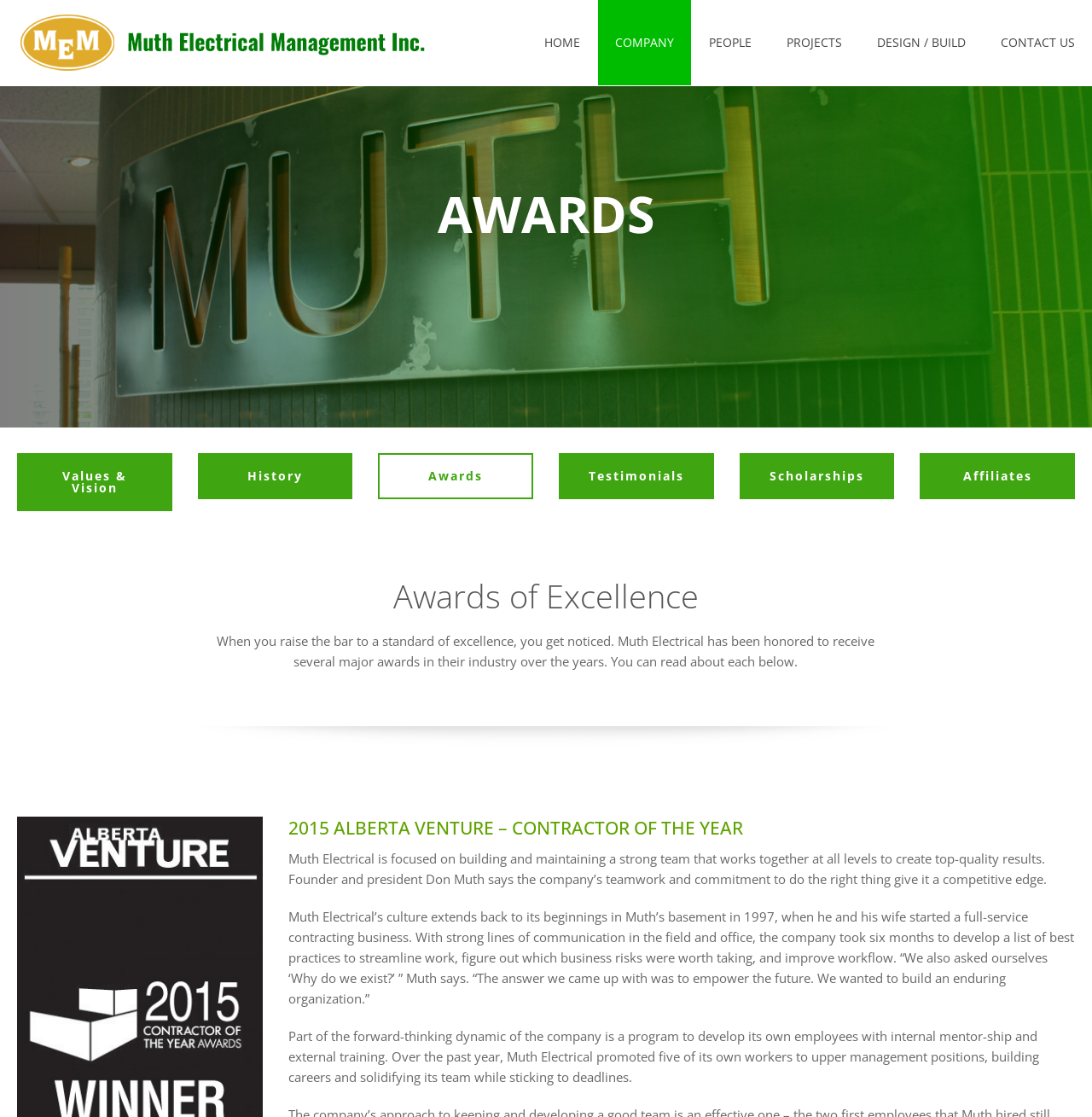Please respond to the question using a single word or phrase:
What award did Muth Electrical receive in 2015?

Alberta Venture – Contractor of the Year